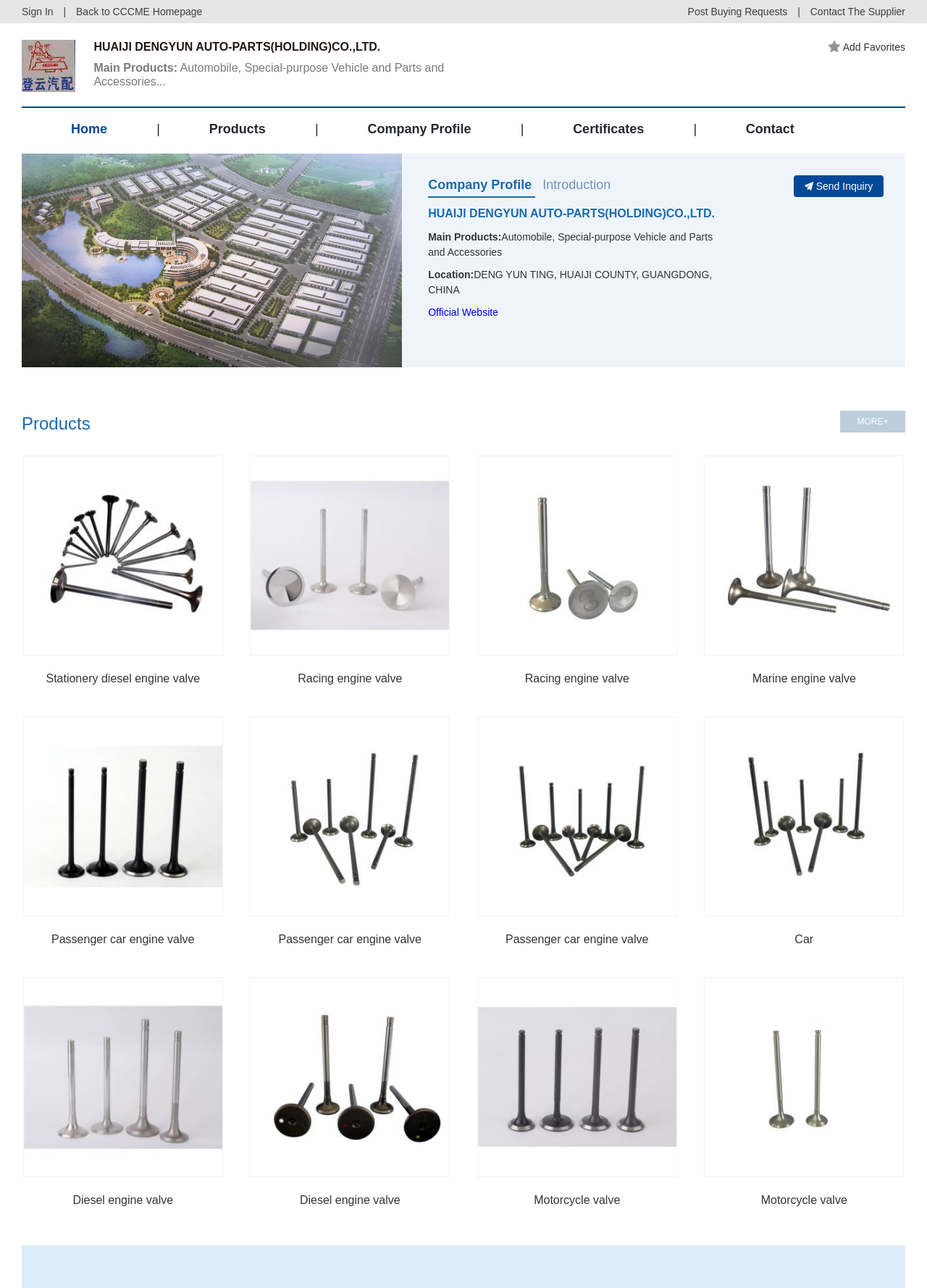Respond to the question below with a single word or phrase: What are the main products of the company?

Automobile, Special-purpose Vehicle and Parts and Accessories